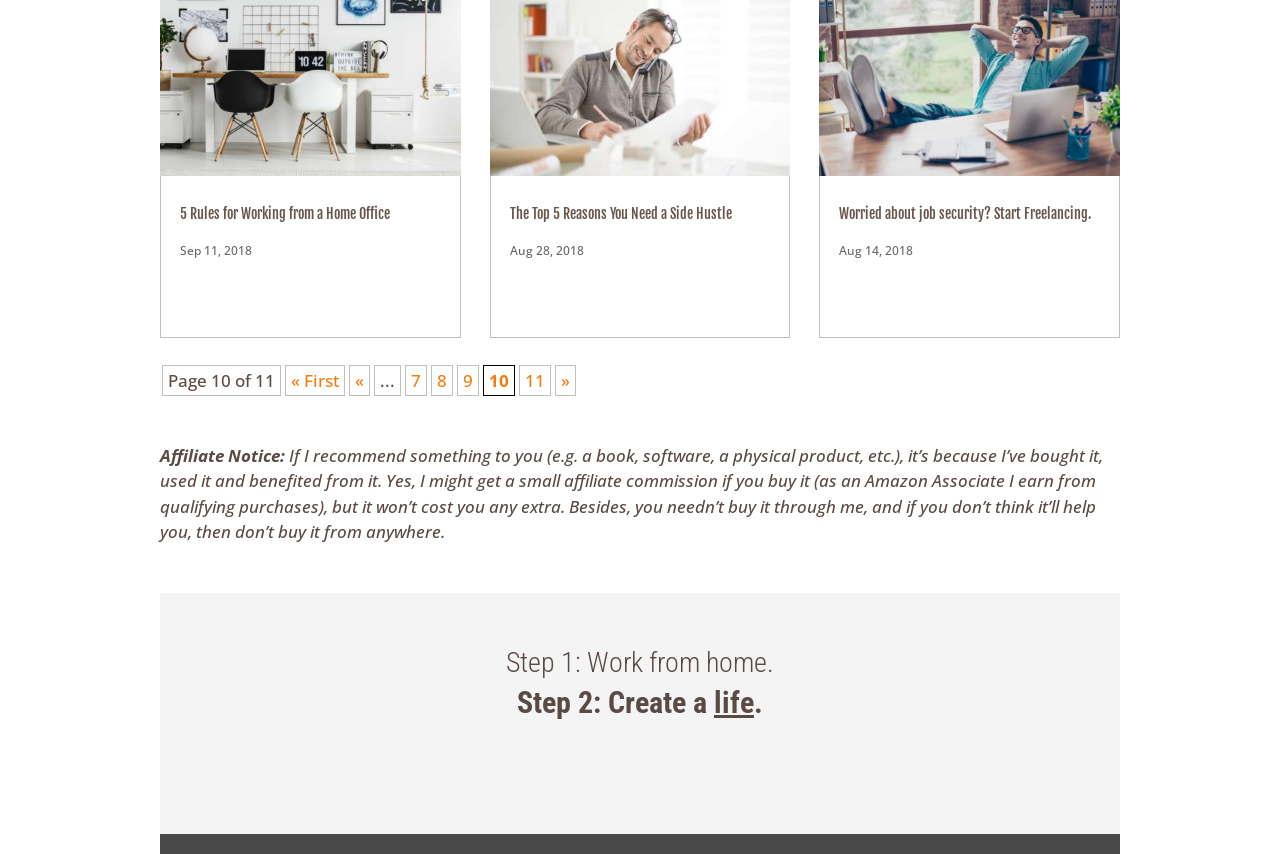How many pages are there in total?
Answer the question with a detailed explanation, including all necessary information.

I found the total number of pages by looking at the pagination links at the bottom of the page. The text 'Page 10 of 11' [475] indicates that there are 11 pages in total.